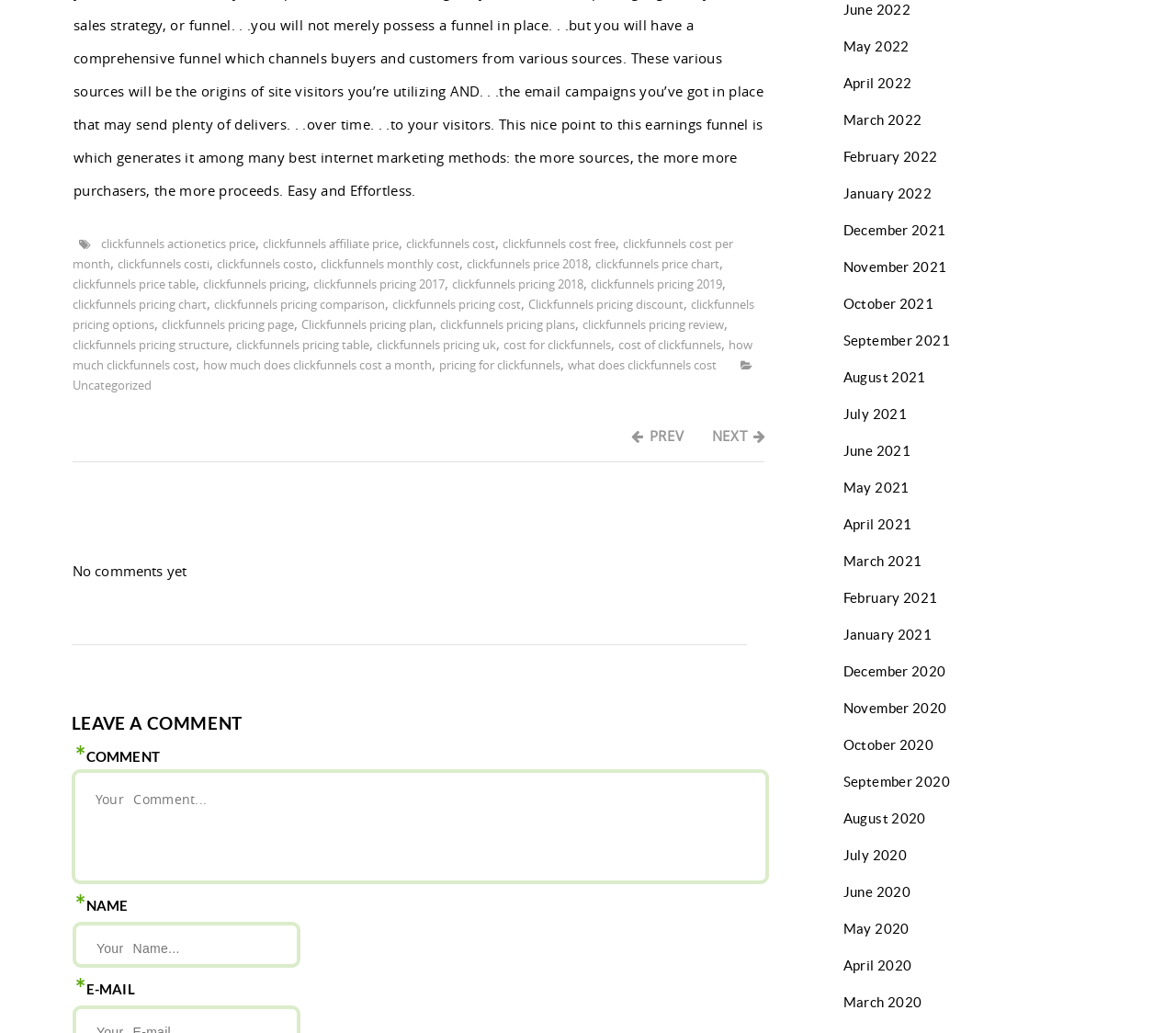Kindly determine the bounding box coordinates for the clickable area to achieve the given instruction: "leave a comment".

[0.061, 0.745, 0.654, 0.856]